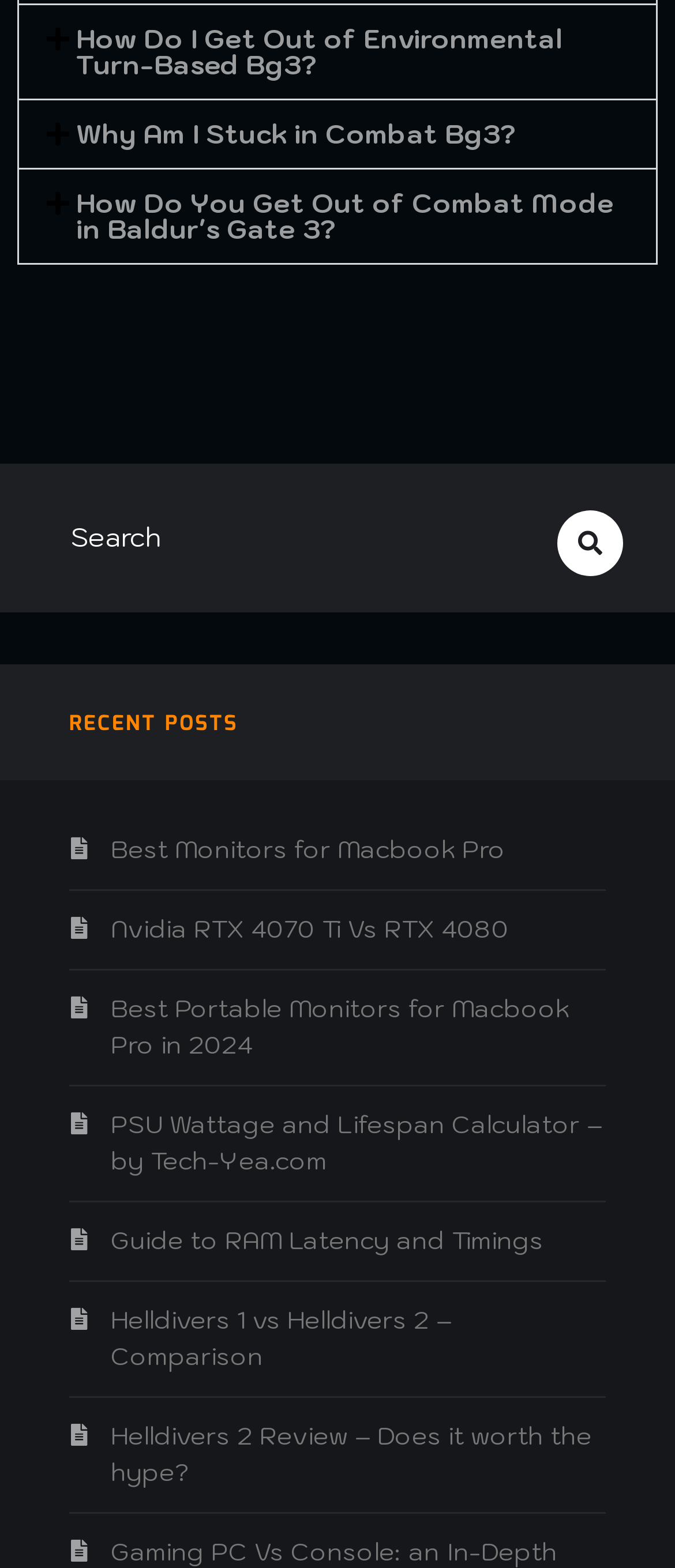Can you determine the bounding box coordinates of the area that needs to be clicked to fulfill the following instruction: "Open 'Helldivers 2 Review – Does it worth the hype?' page"?

[0.164, 0.906, 0.877, 0.949]